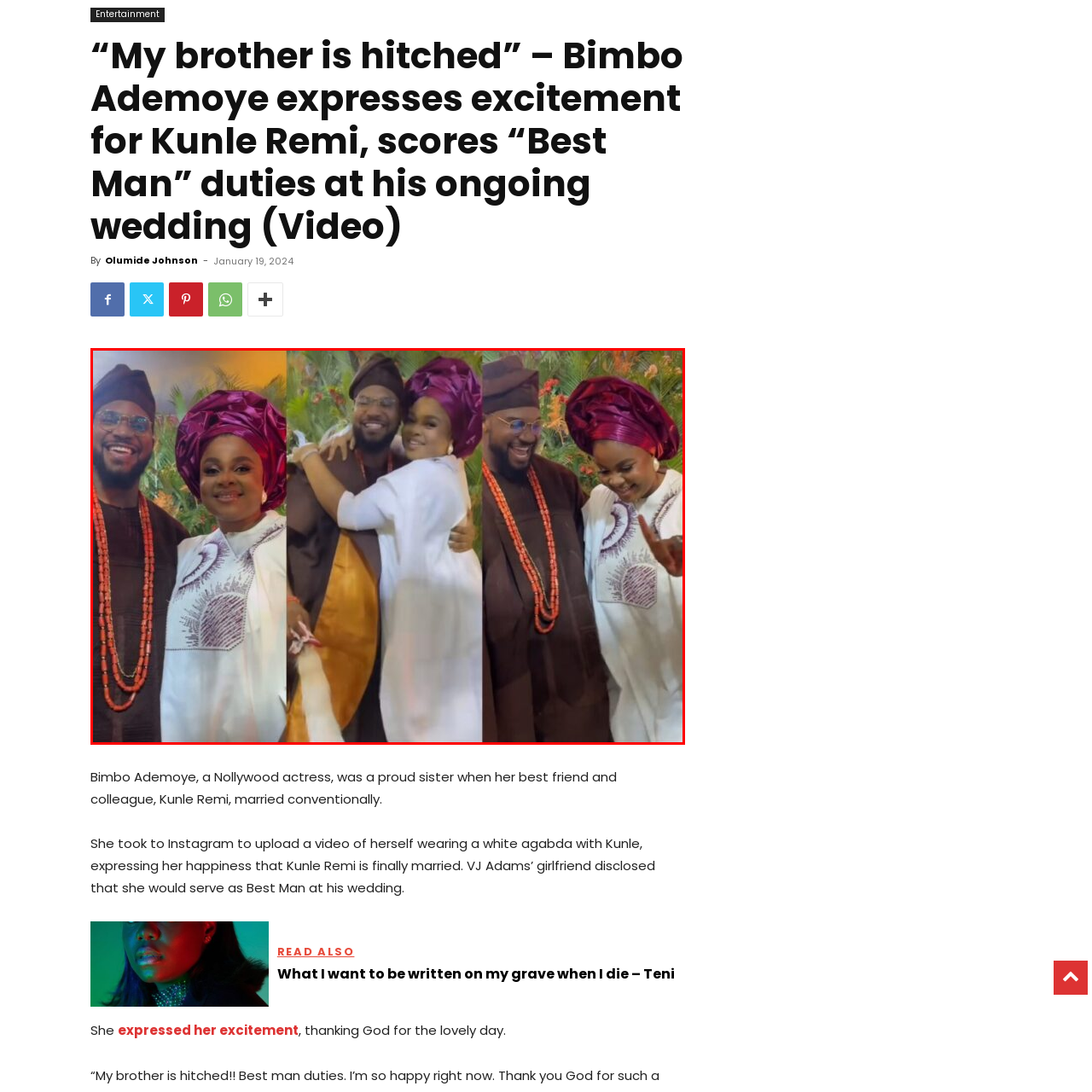Examine the area within the red bounding box and answer the following question using a single word or phrase:
What is the color of Kunle Remi's attire?

Brown